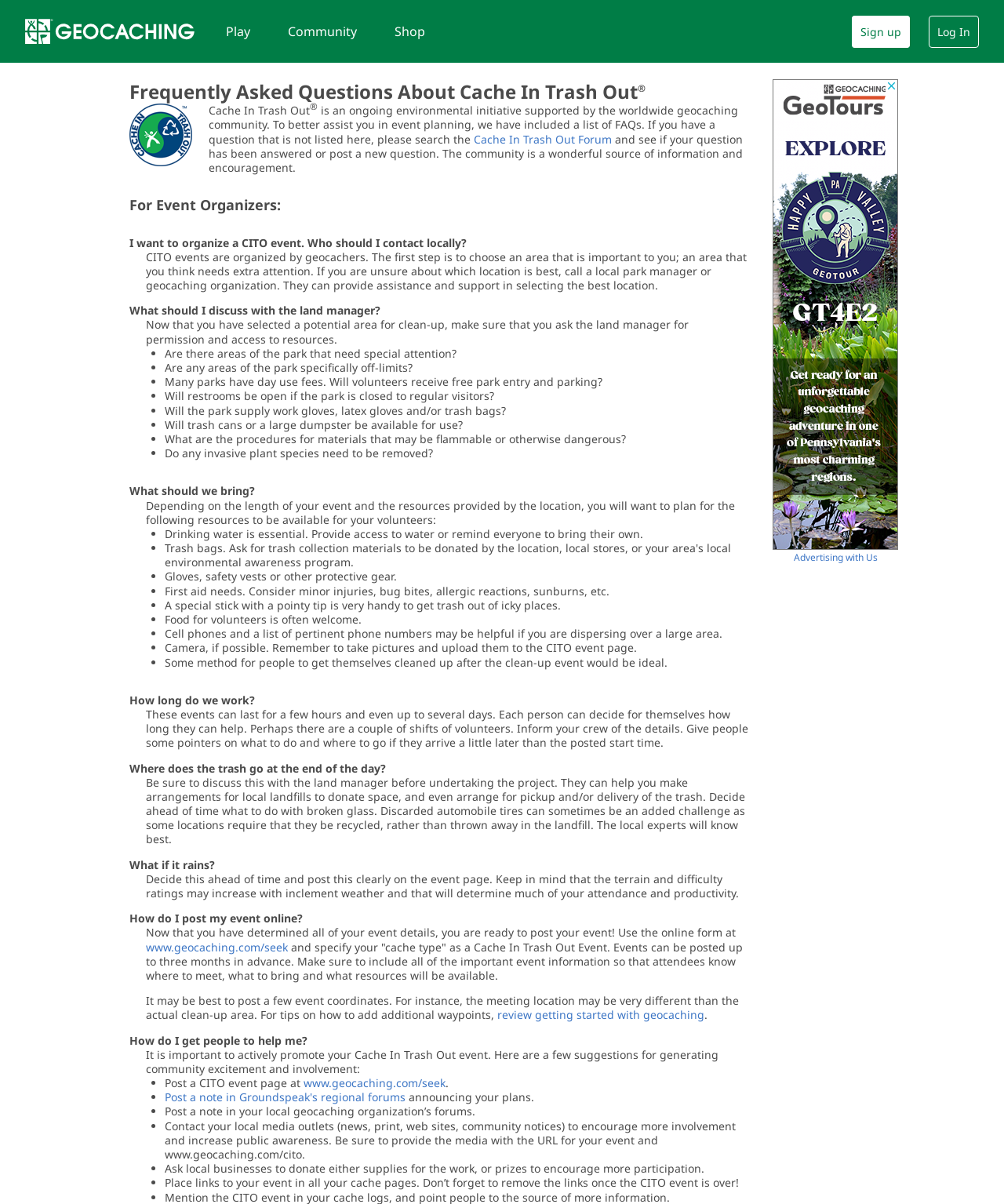What should event organizers discuss with the land manager?
Provide an in-depth answer to the question, covering all aspects.

According to the webpage, event organizers should discuss permission and access to resources with the land manager, including areas of the park that need special attention, areas that are off-limits, and logistics such as restrooms and trash cans.